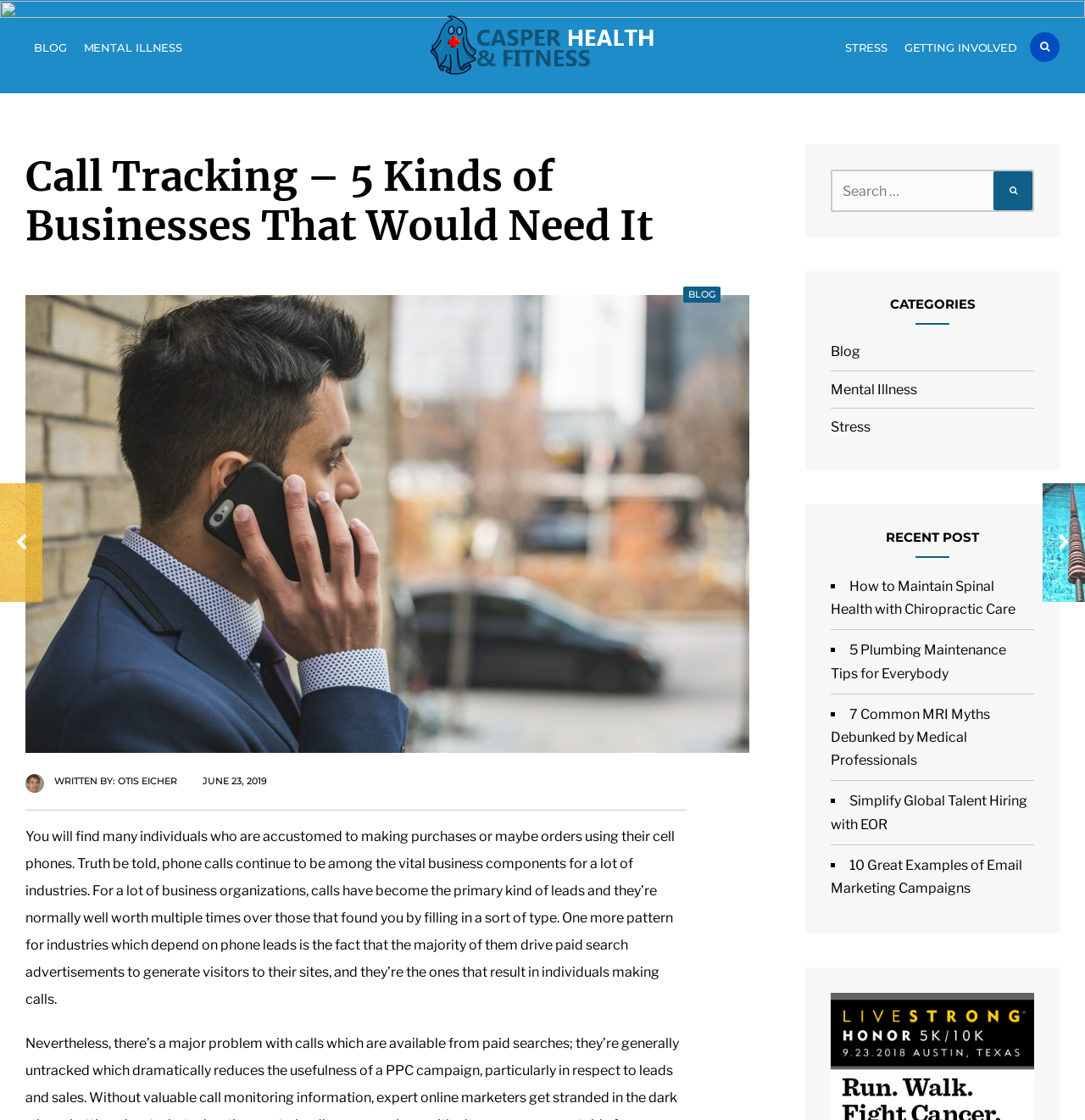Identify the title of the webpage and provide its text content.

CASPER HEALTH & FITNESS